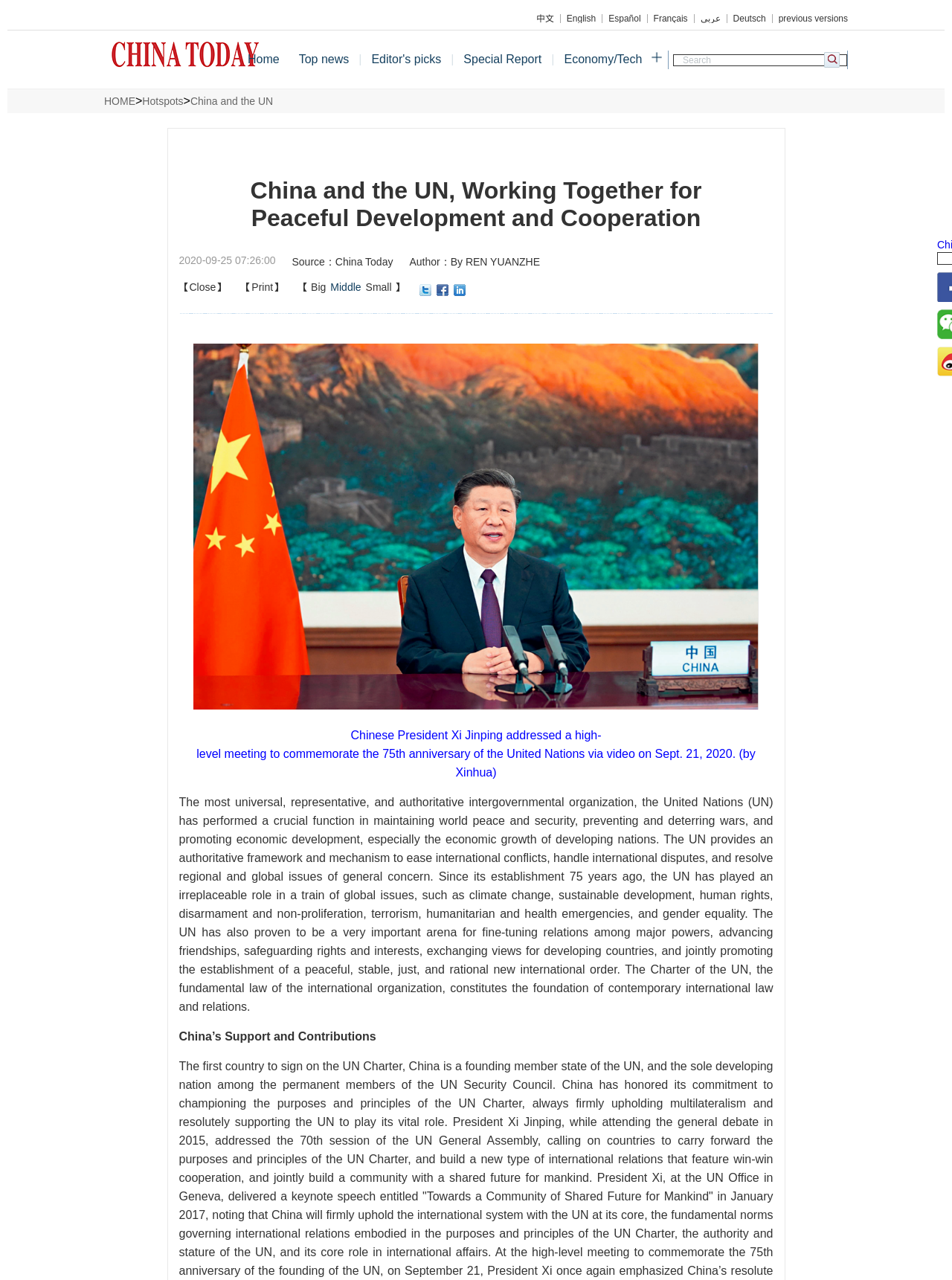Determine the bounding box coordinates of the clickable element to achieve the following action: 'Read the special report'. Provide the coordinates as four float values between 0 and 1, formatted as [left, top, right, bottom].

[0.477, 0.024, 0.579, 0.069]